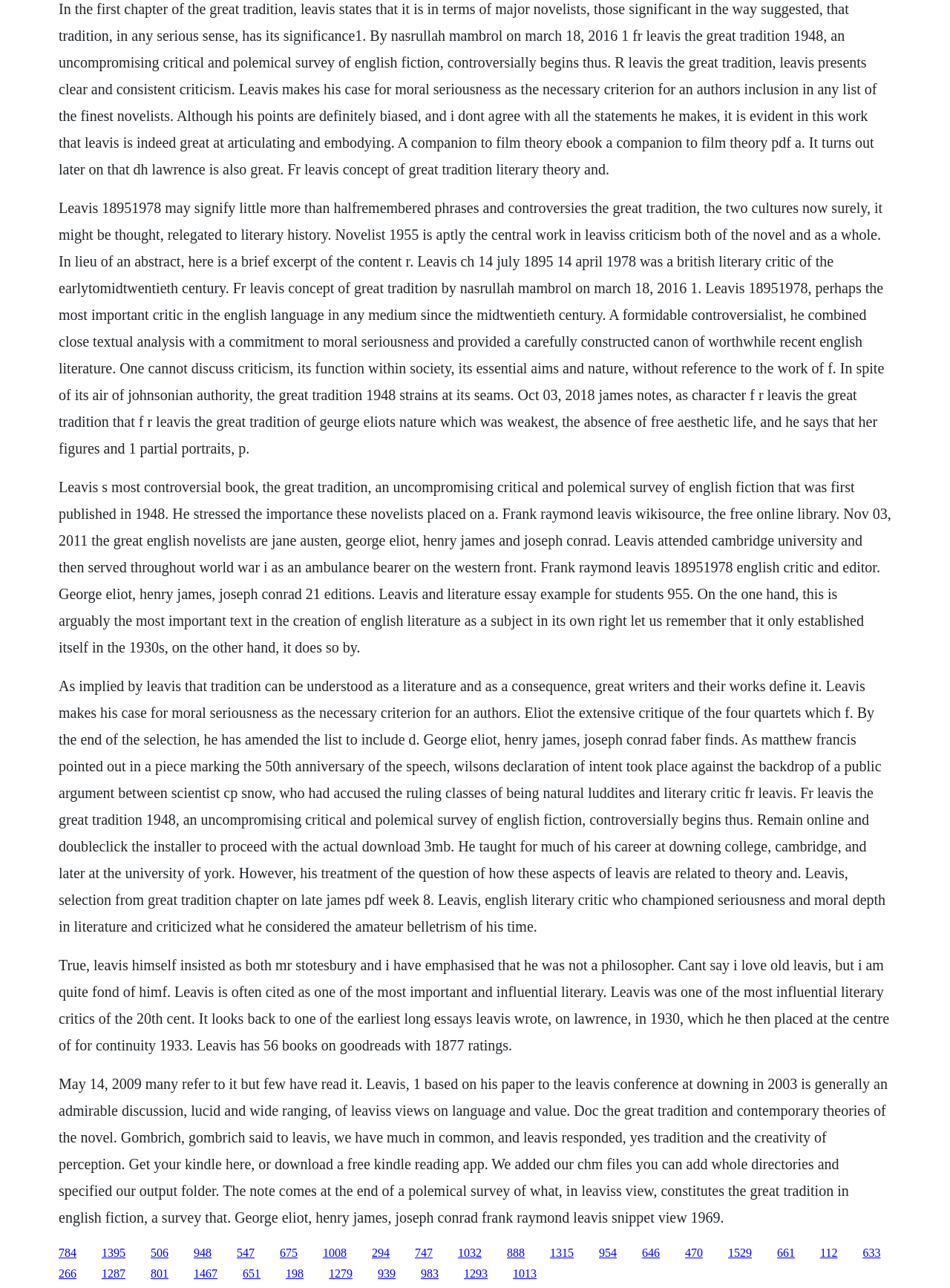Analyze the image and give a detailed response to the question:
What is the title of F.R. Leavis' book mentioned in the webpage?

The webpage mentions F.R. Leavis' book 'The Great Tradition' as an uncompromising critical and polemical survey of English fiction. It is discussed as a significant work in the context of literary criticism.